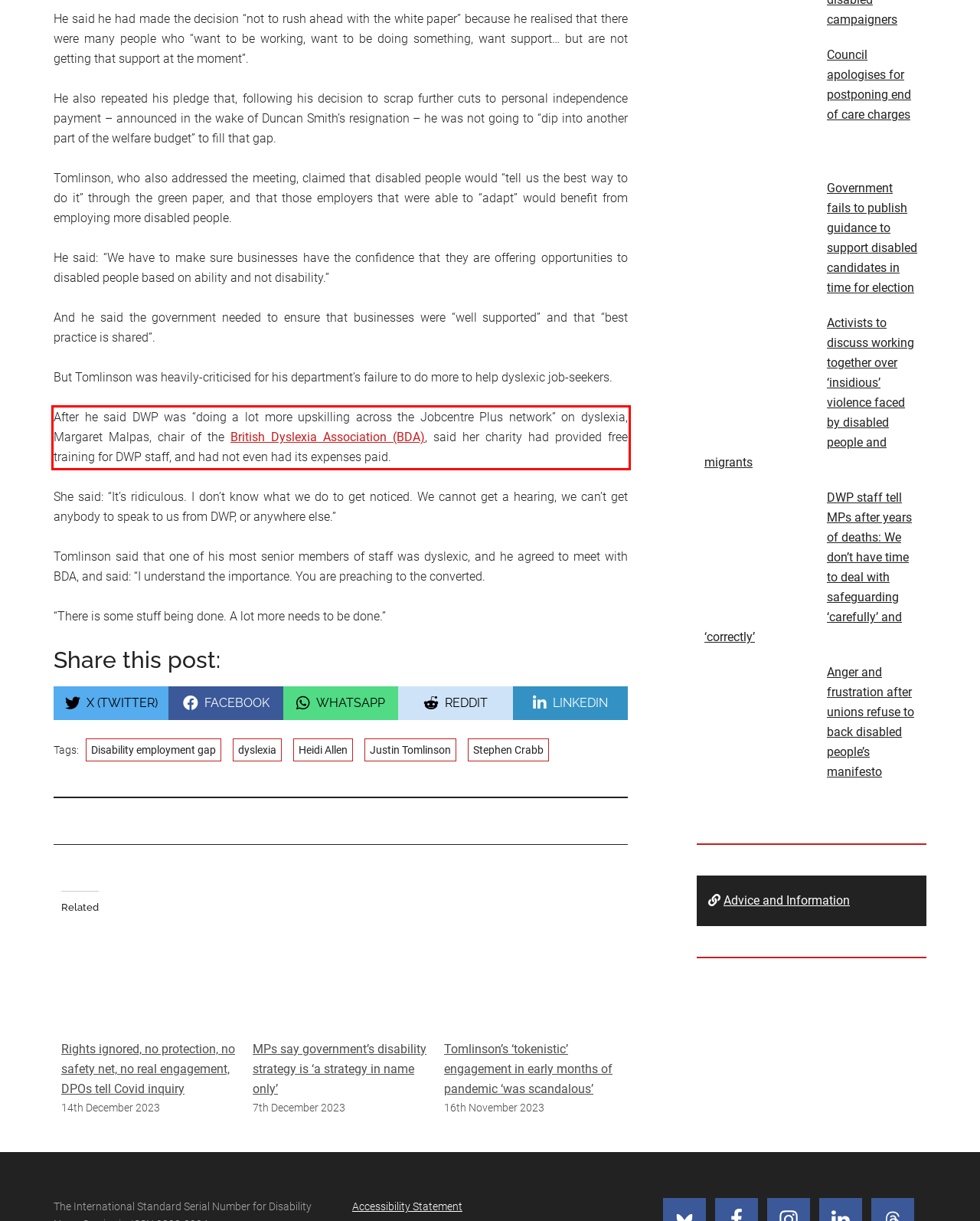Identify the red bounding box in the webpage screenshot and perform OCR to generate the text content enclosed.

After he said DWP was “doing a lot more upskilling across the Jobcentre Plus network” on dyslexia, Margaret Malpas, chair of the British Dyslexia Association (BDA), said her charity had provided free training for DWP staff, and had not even had its expenses paid.